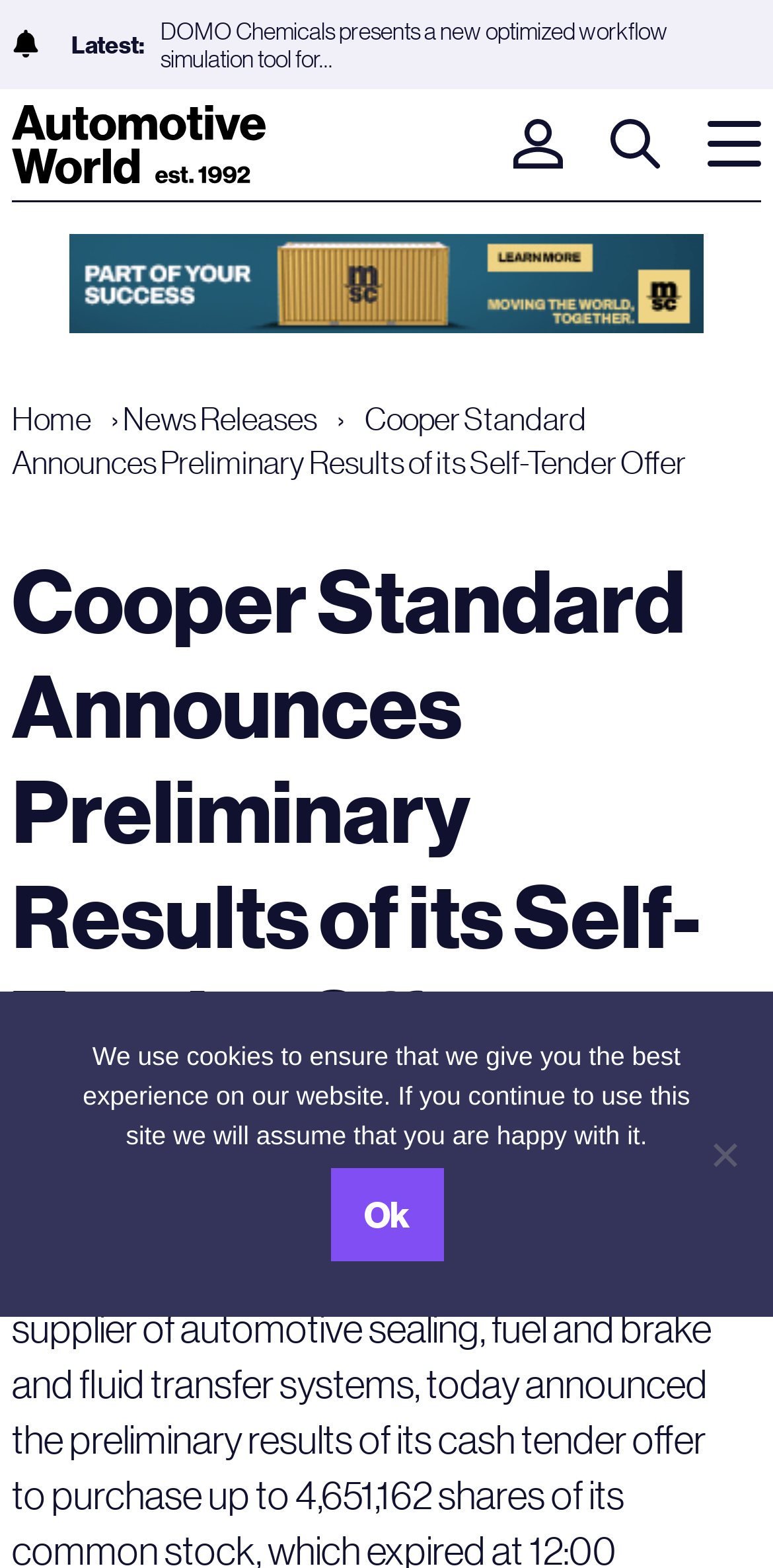Please specify the bounding box coordinates of the element that should be clicked to execute the given instruction: 'Click the Login link'. Ensure the coordinates are four float numbers between 0 and 1, expressed as [left, top, right, bottom].

[0.664, 0.076, 0.728, 0.108]